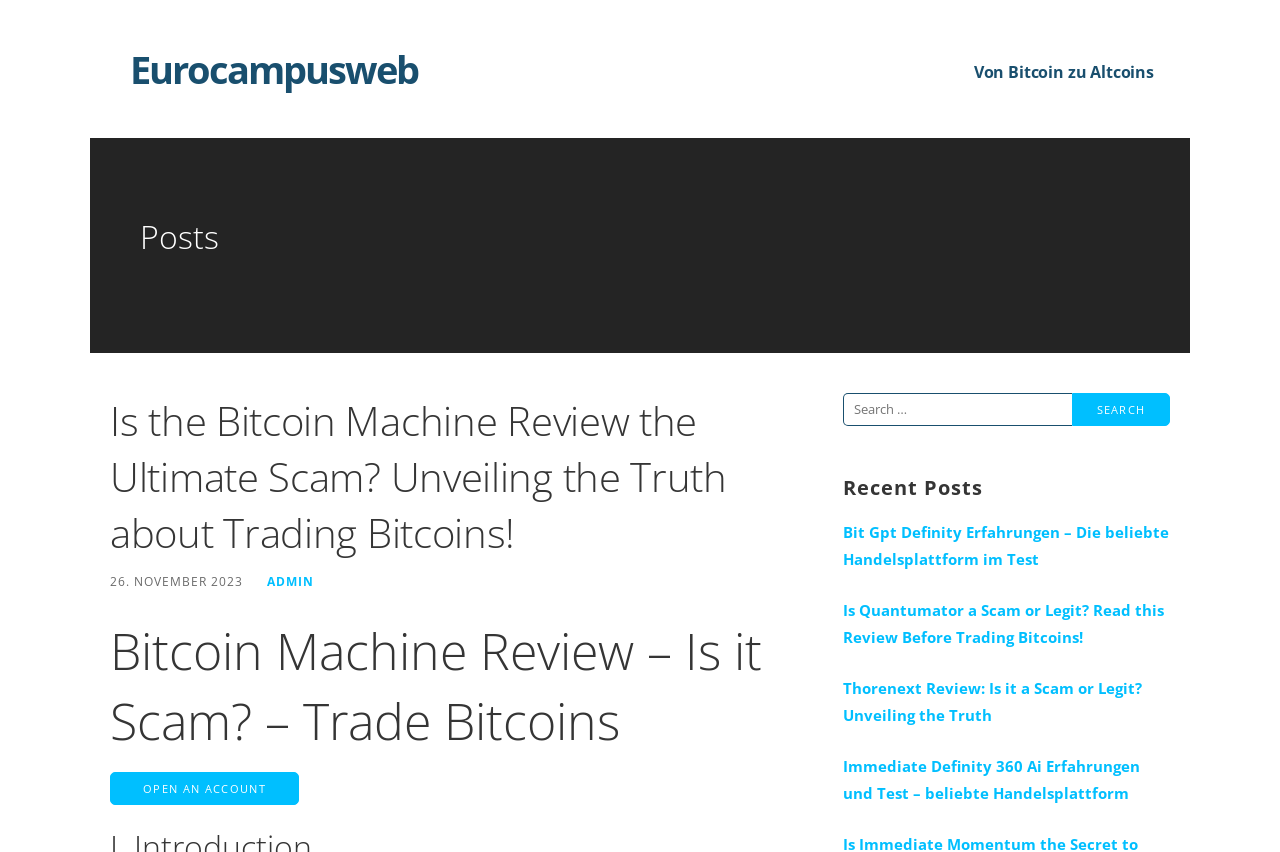Locate the bounding box coordinates of the clickable region to complete the following instruction: "Read the 'Is the Bitcoin Machine Review the Ultimate Scam?' post."

[0.086, 0.461, 0.628, 0.658]